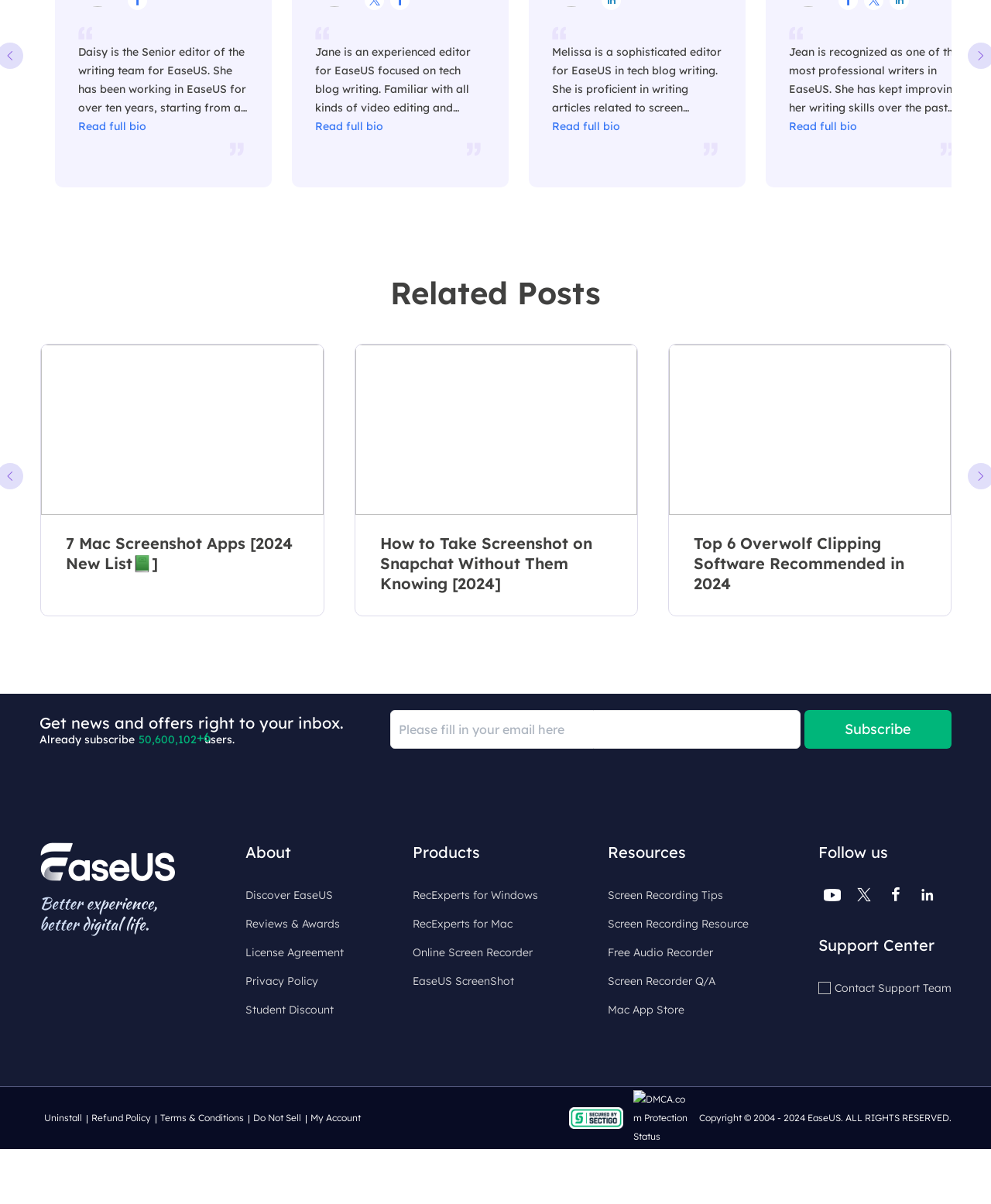For the element described, predict the bounding box coordinates as (top-left x, top-left y, bottom-right x, bottom-right y). All values should be between 0 and 1. Element description: My Account

[0.313, 0.956, 0.364, 0.966]